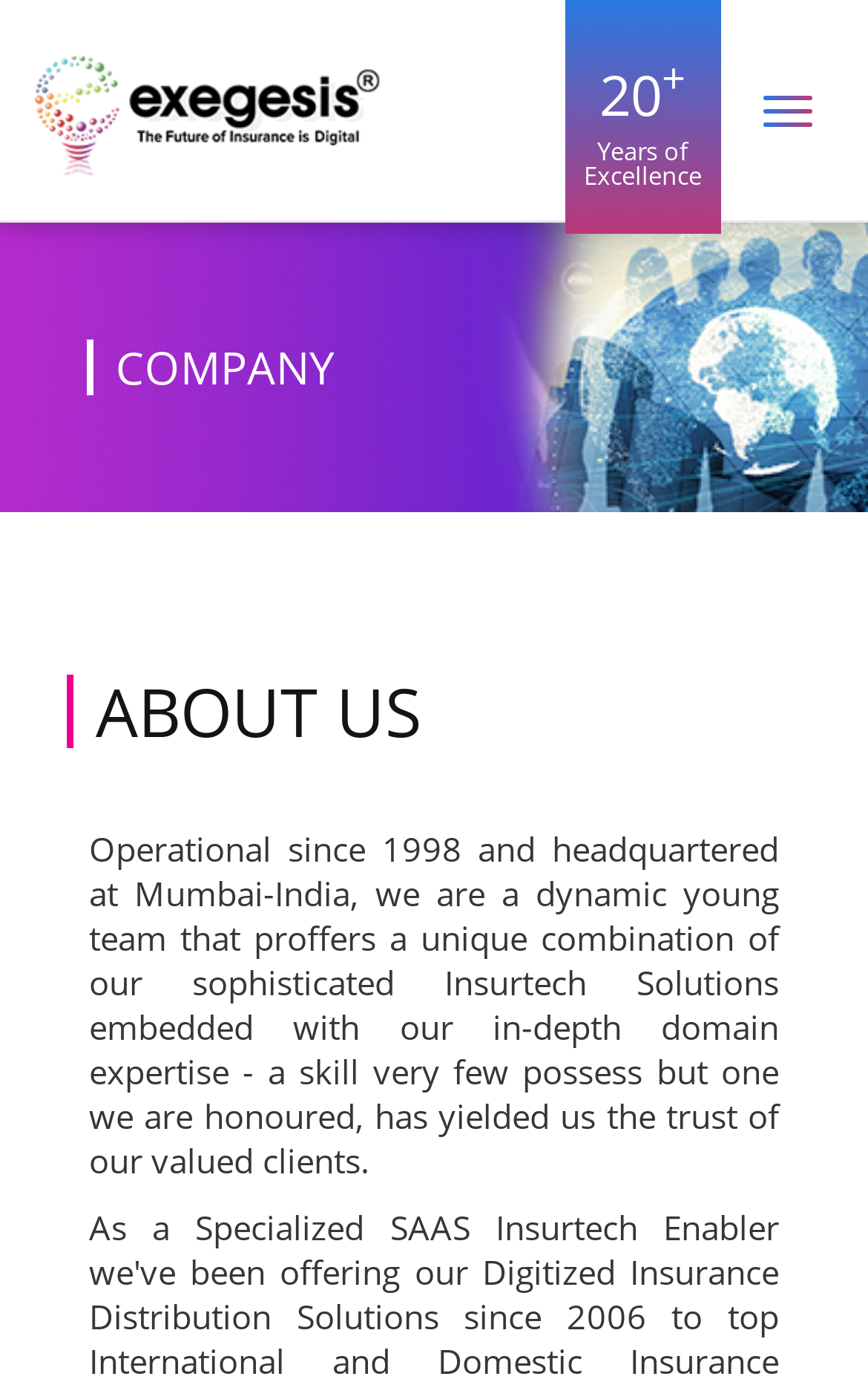Based on the element description Toggle navigation..., identify the bounding box coordinates for the UI element. The coordinates should be in the format (top-left x, top-left y, bottom-right x, bottom-right y) and within the 0 to 1 range.

[0.854, 0.0, 0.962, 0.161]